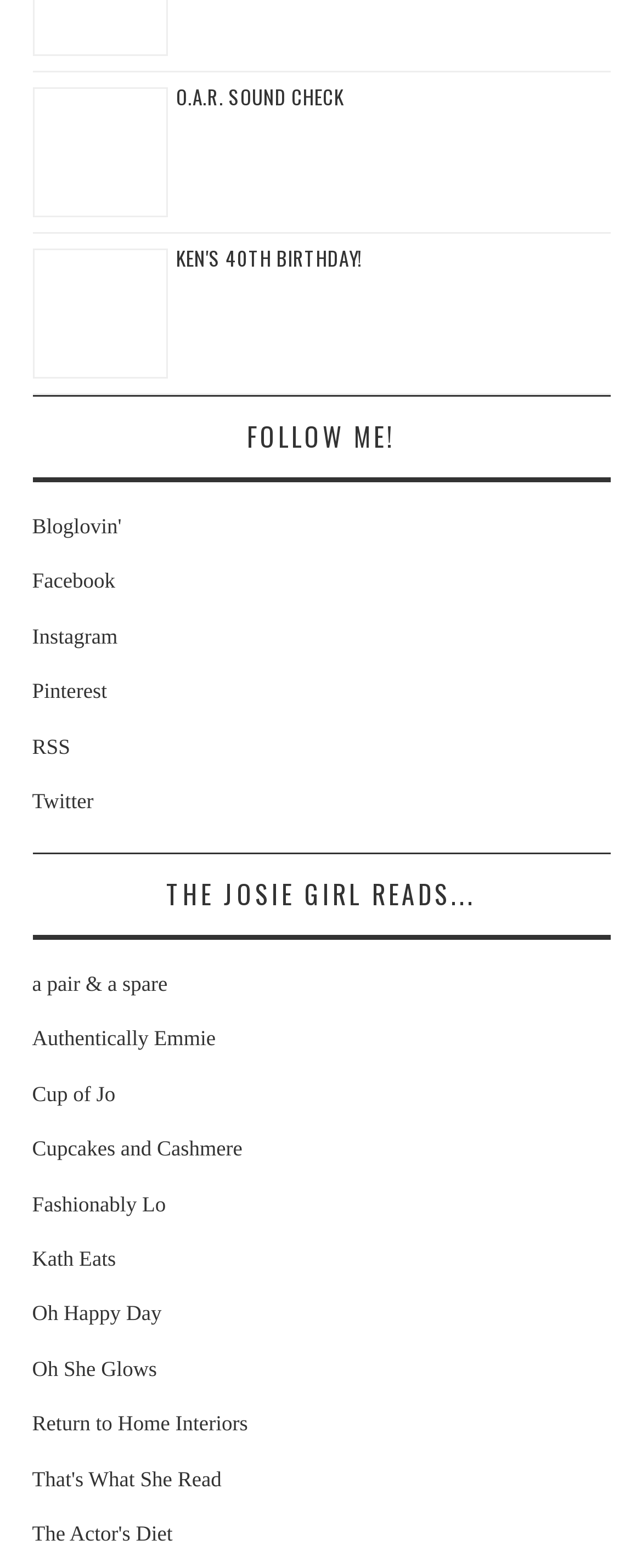How many social media links are there? Based on the screenshot, please respond with a single word or phrase.

6